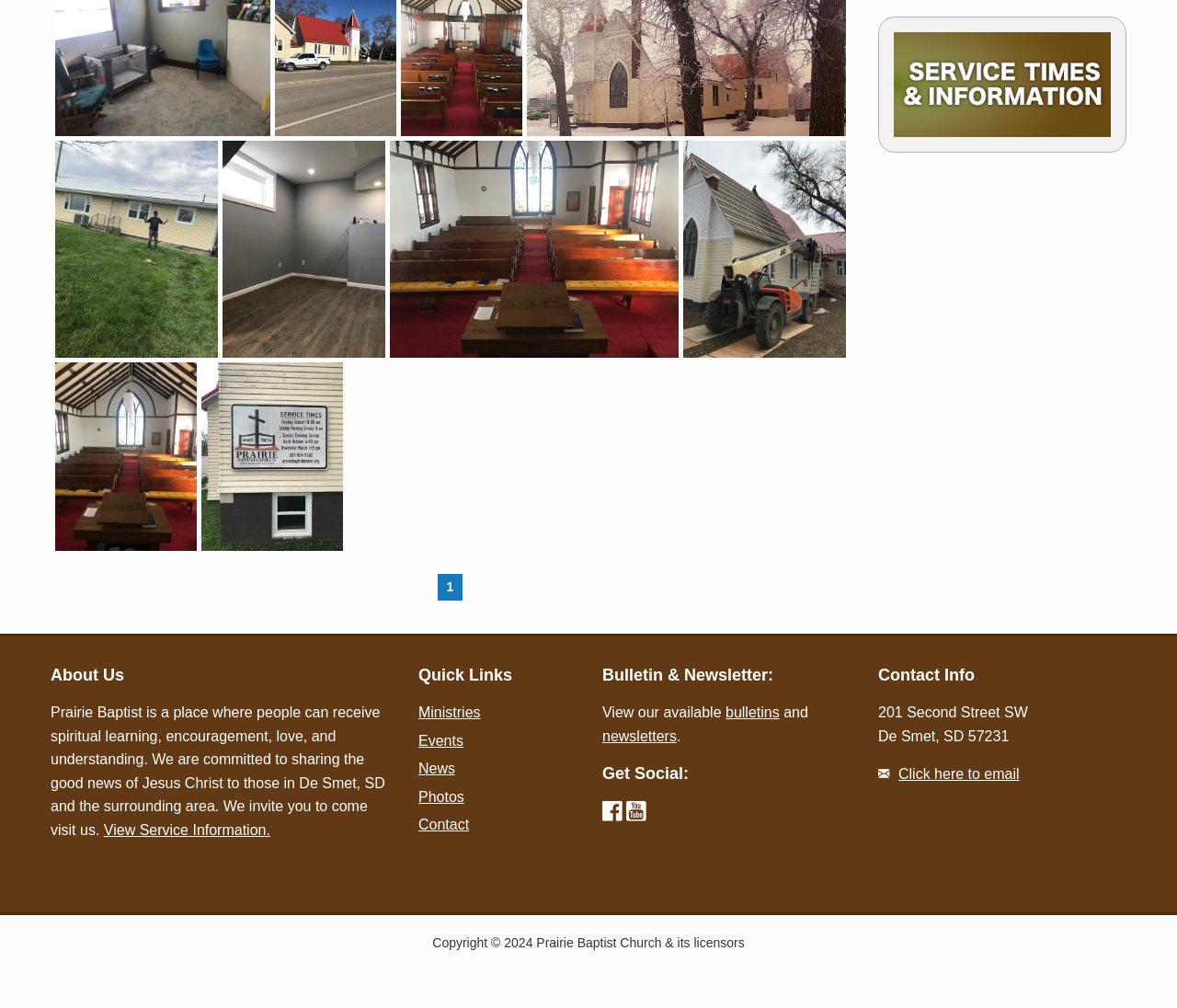Determine the bounding box of the UI element mentioned here: "title="new church sign"". The coordinates must be in the format [left, top, right, bottom] with values ranging from 0 to 1.

[0.171, 0.359, 0.291, 0.547]